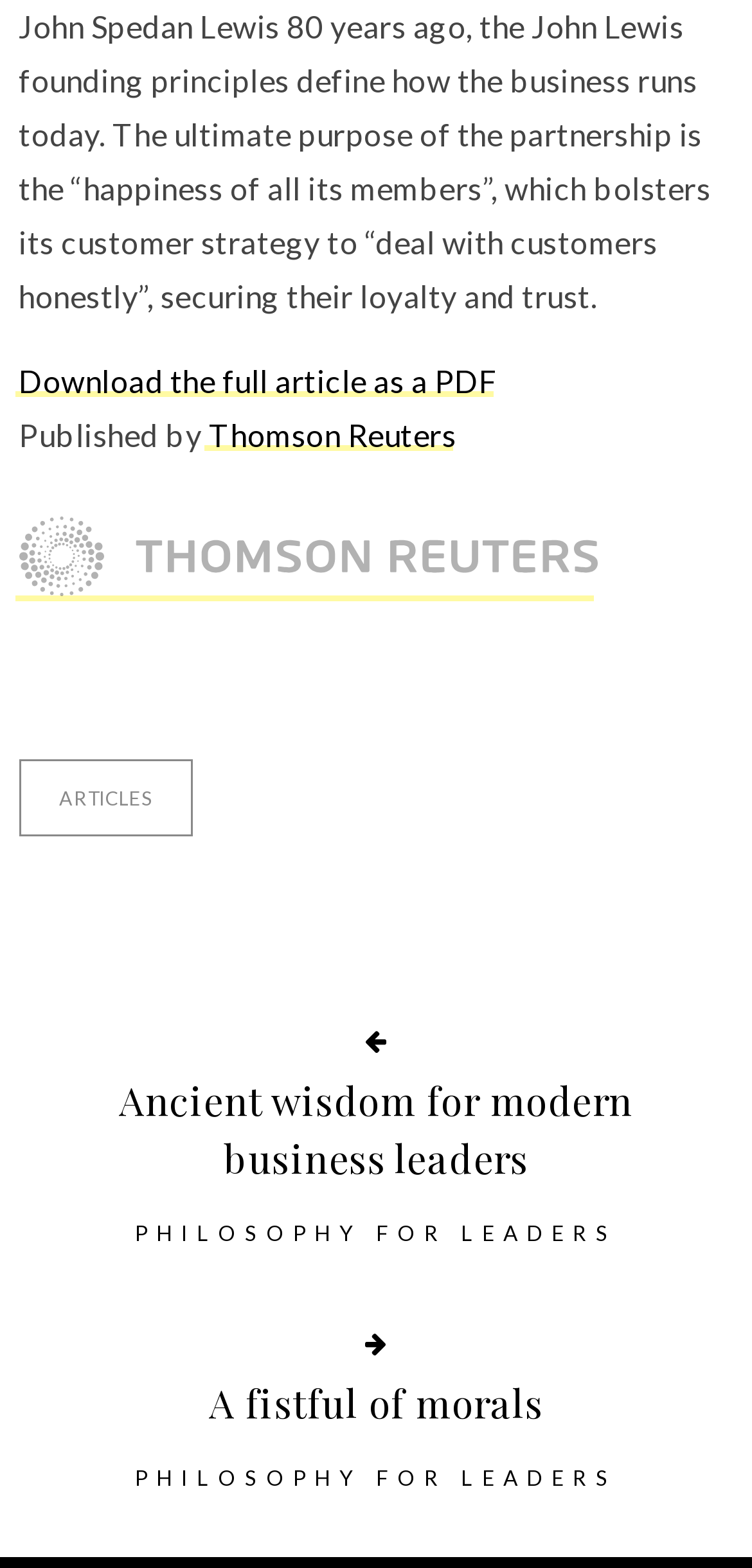Please give the bounding box coordinates of the area that should be clicked to fulfill the following instruction: "Explore Philosophy for Leaders section". The coordinates should be in the format of four float numbers from 0 to 1, i.e., [left, top, right, bottom].

[0.179, 0.778, 0.821, 0.794]